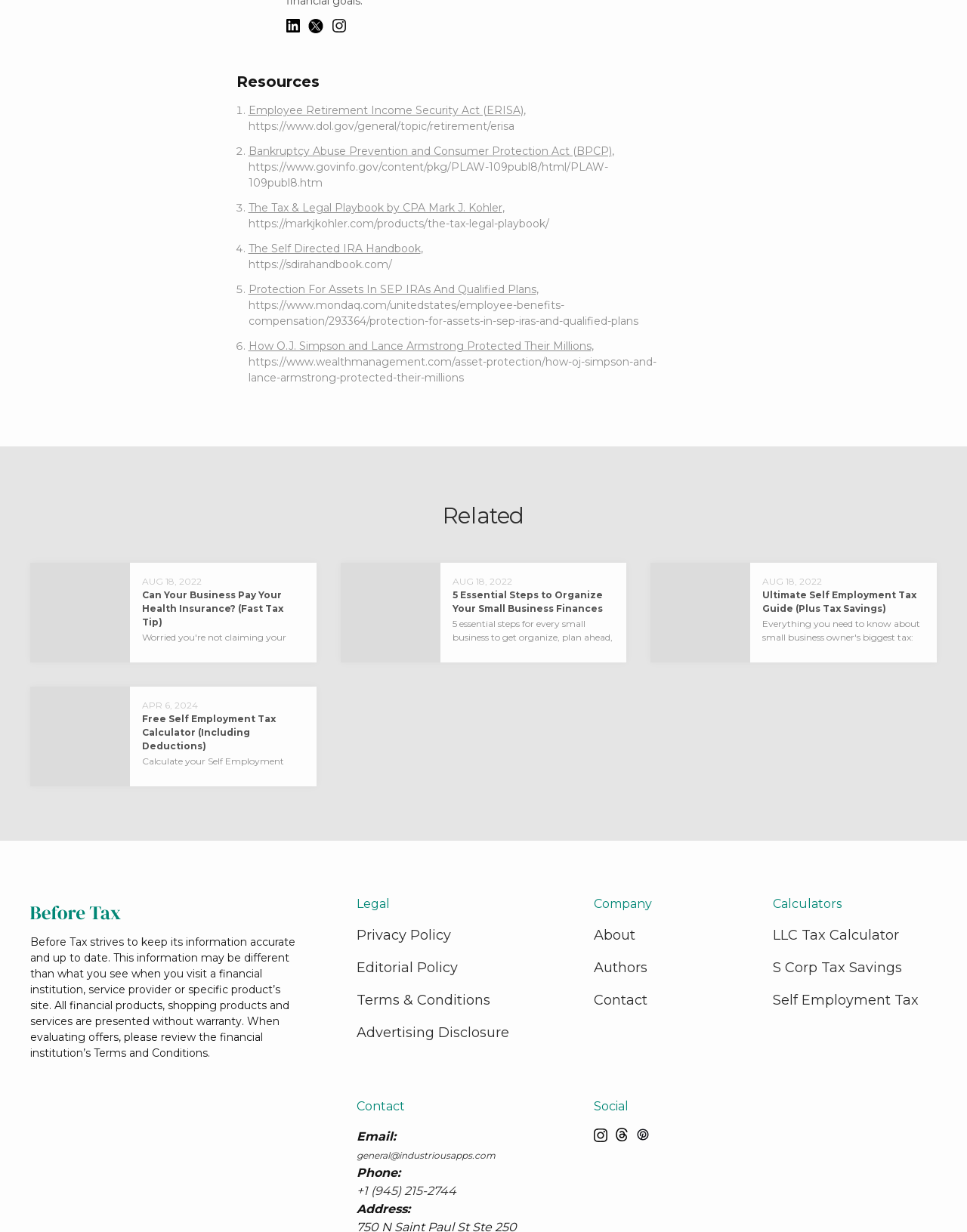What is the topic of the webpage?
Respond to the question with a well-detailed and thorough answer.

The webpage has a heading 'Resources' which suggests that the topic of the webpage is related to resources, and the content of the webpage lists various resources related to taxes, finance, and business.